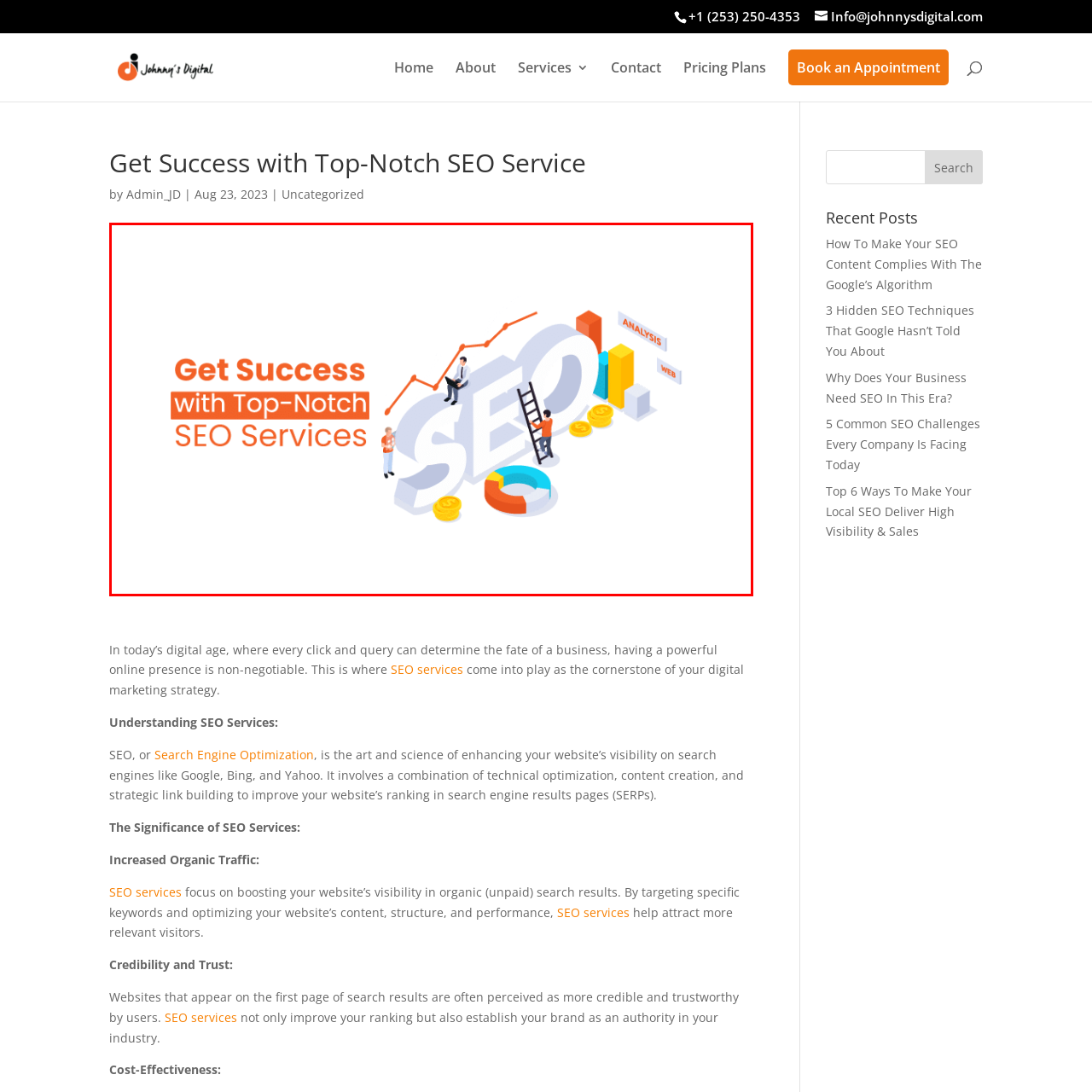Observe the content inside the red rectangle, What do the coins in the background represent? 
Give your answer in just one word or phrase.

financial success